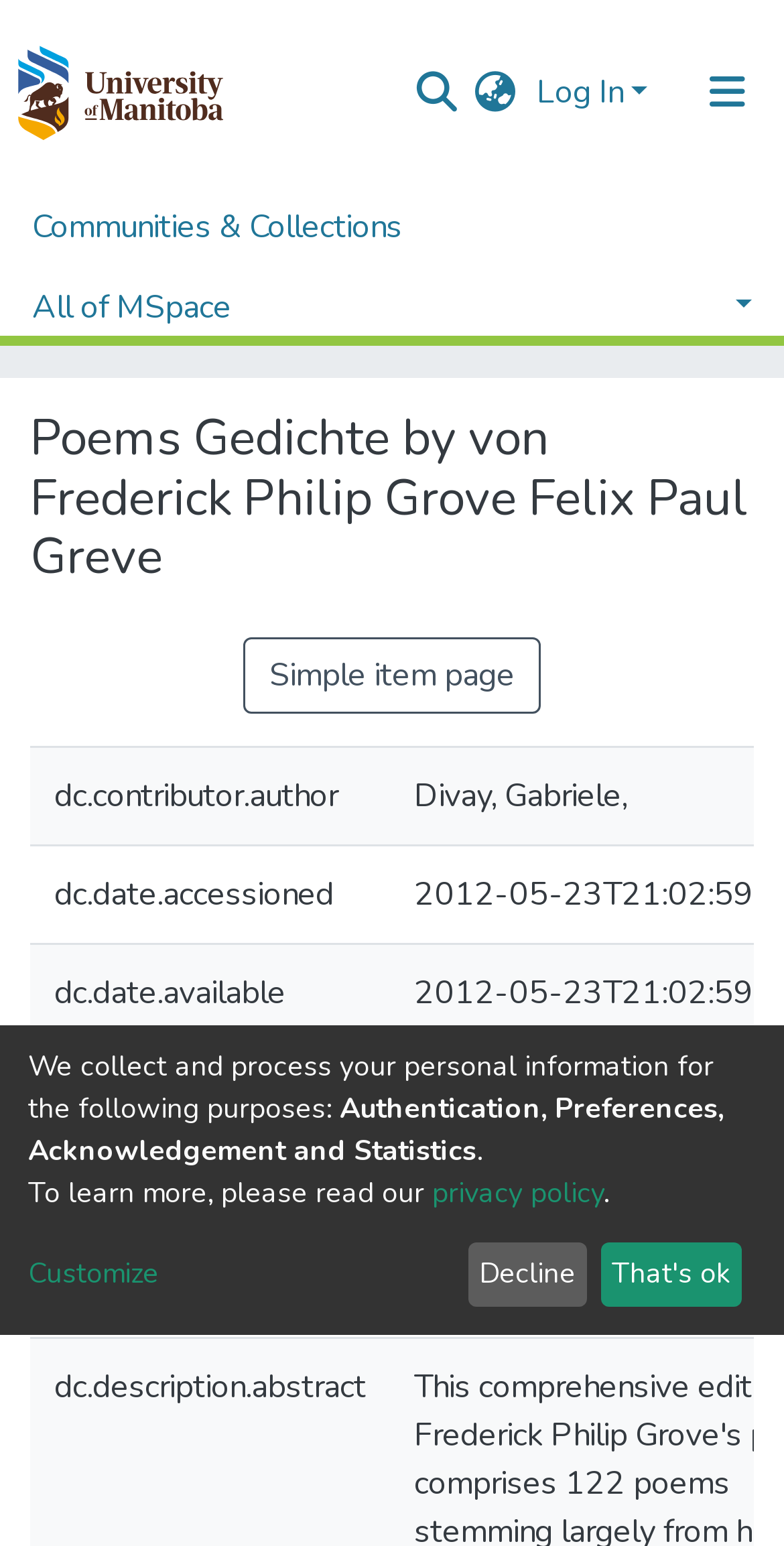Provide the bounding box for the UI element matching this description: "Home".

[0.041, 0.135, 0.151, 0.166]